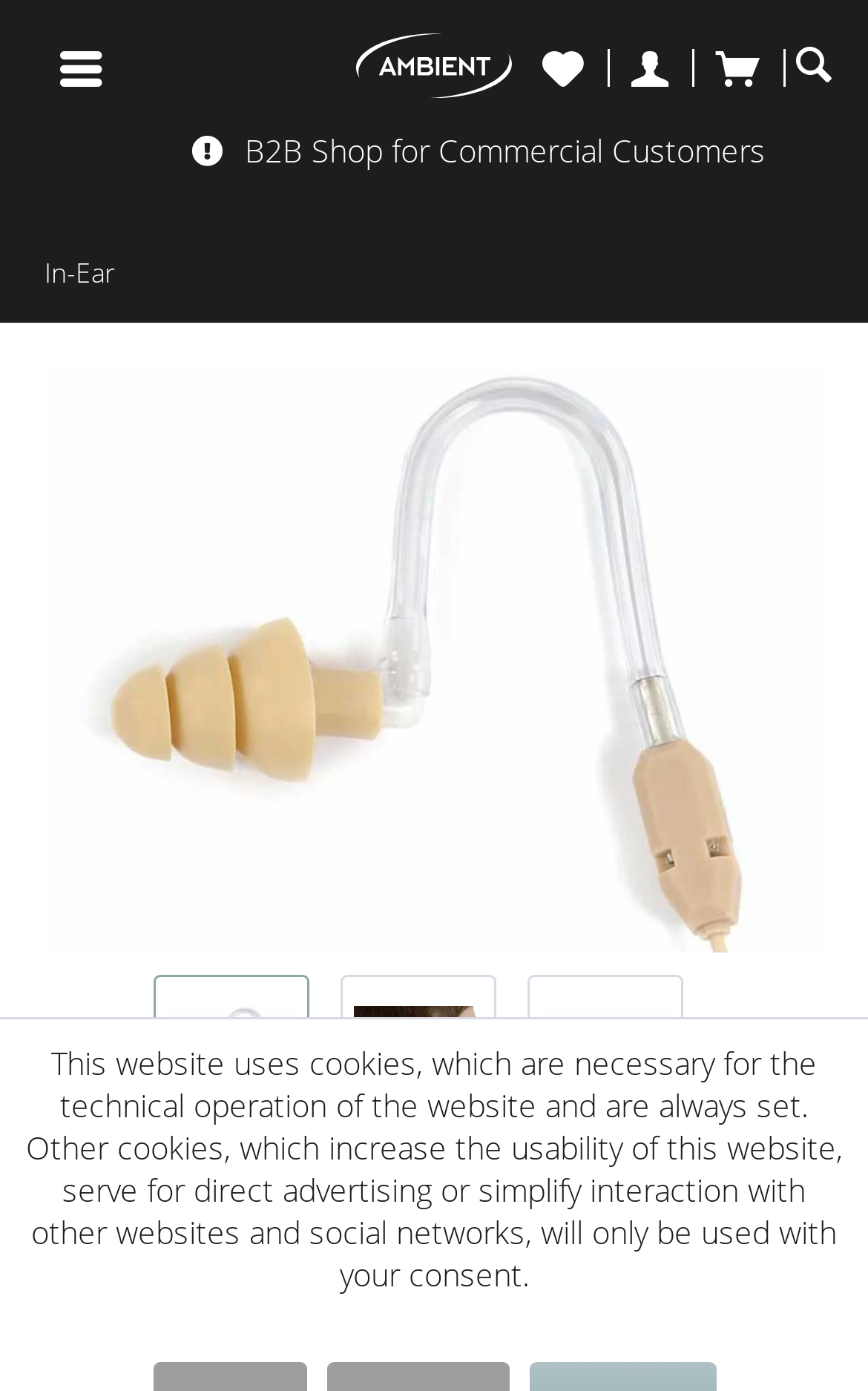Respond with a single word or phrase:
How many preview links are there for VT600?

3